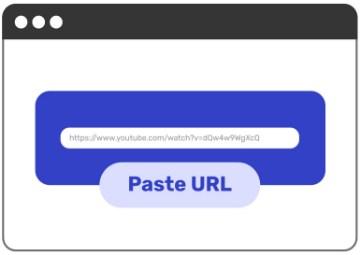Create an extensive and detailed description of the image.

The image depicts a sleek and modern interface for a music downloader application. At the center, there is a prominent text box displaying a YouTube link, prompting users with the message "Paste URL" in a soft blue button beneath it. This suggests that users can easily paste a music URL from their browser into this field to initiate the download process. The overall design is user-friendly and visually appealing, emphasizing simplicity and efficiency for downloading music online.